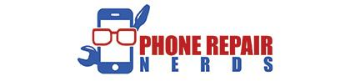Using the information shown in the image, answer the question with as much detail as possible: What is the tone suggested by the text 'NERDS' in the logo?

The logo of 'Phone Repair Nerds' is analyzed, and the text 'NERDS' is found to be styled in a cool blue, which suggests a fun and approachable service, contrasting with the bold red of 'PHONE REPAIR'.